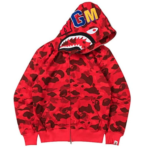Offer a meticulous description of the image.

The image features a vibrant red hoodie, characterized by a bold camo pattern. It prominently displays a hood with a playful shark motif, complete with an open mouth graphic, which adds a dynamic and fun element to the design. The letters "YGM" are embroidered on the top of the hoodie, contributing to its stylish and streetwear aesthetic. This hoodie is a part of contemporary fashion trends, appealing to those seeking a comfortable yet fashionable loungewear option. It encapsulates the essence of luxe loungewear, combining comfort with an eye-catching design, making it a great addition to any casual wardrobe.